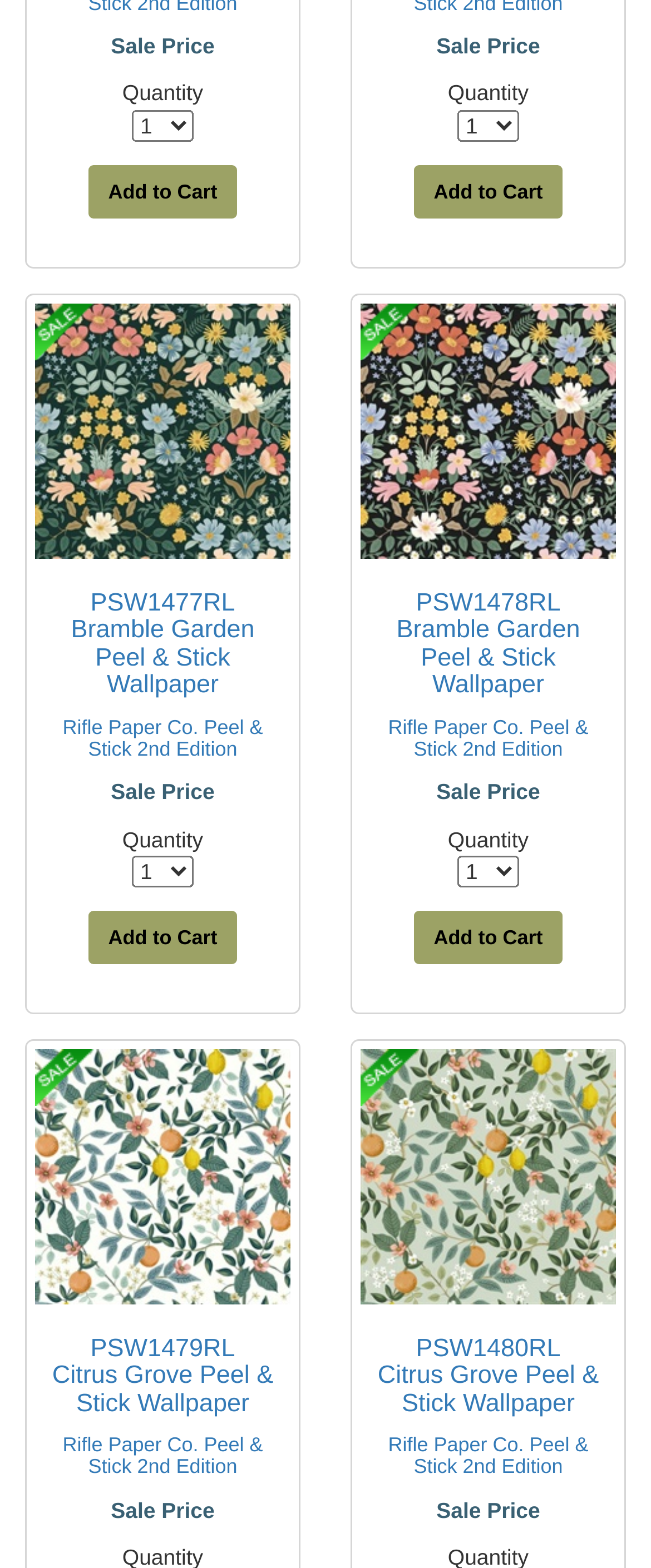Locate the bounding box coordinates of the area that needs to be clicked to fulfill the following instruction: "Choose a different product". The coordinates should be in the format of four float numbers between 0 and 1, namely [left, top, right, bottom].

[0.554, 0.193, 0.946, 0.356]